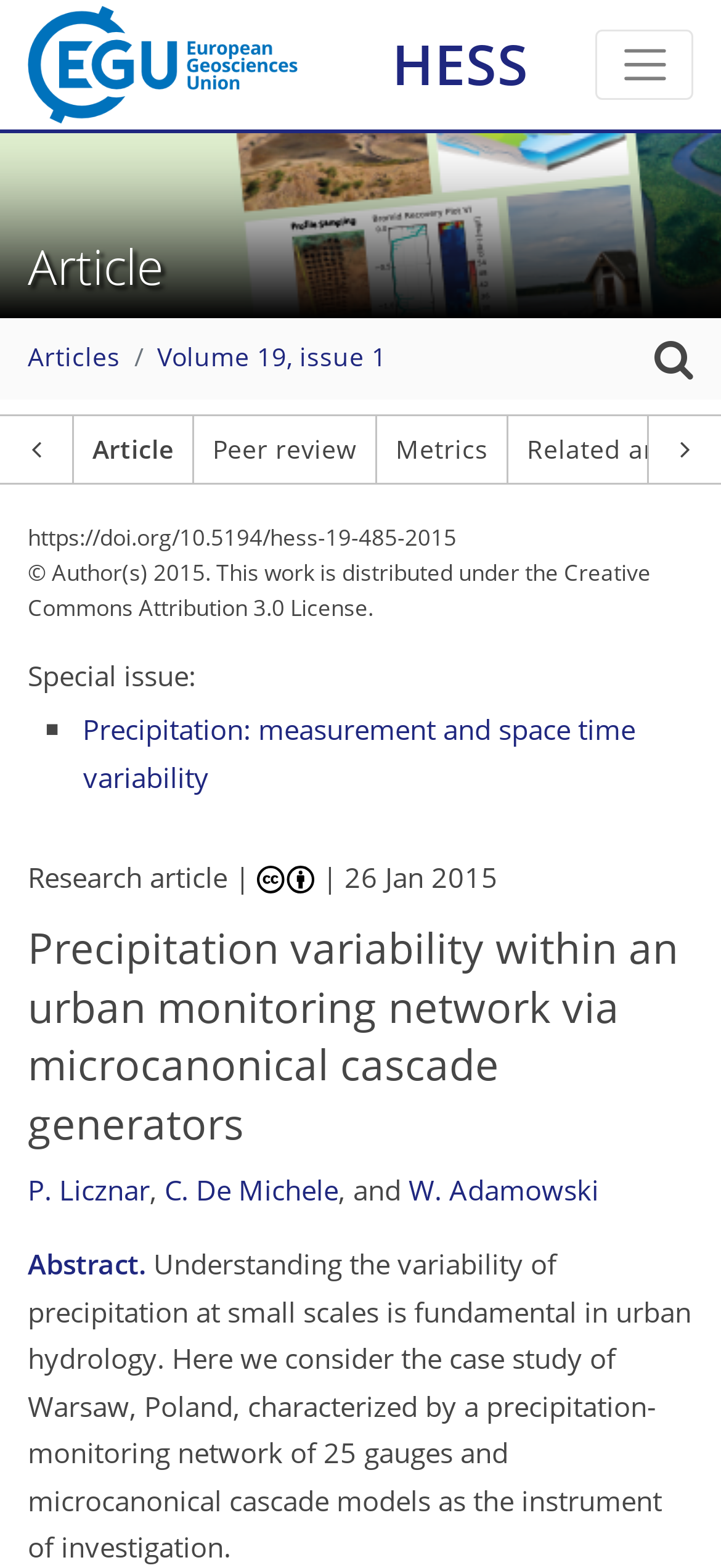Can you find the bounding box coordinates for the element that needs to be clicked to execute this instruction: "Click on the 'HESS' link"? The coordinates should be given as four float numbers between 0 and 1, i.e., [left, top, right, bottom].

[0.544, 0.017, 0.734, 0.065]